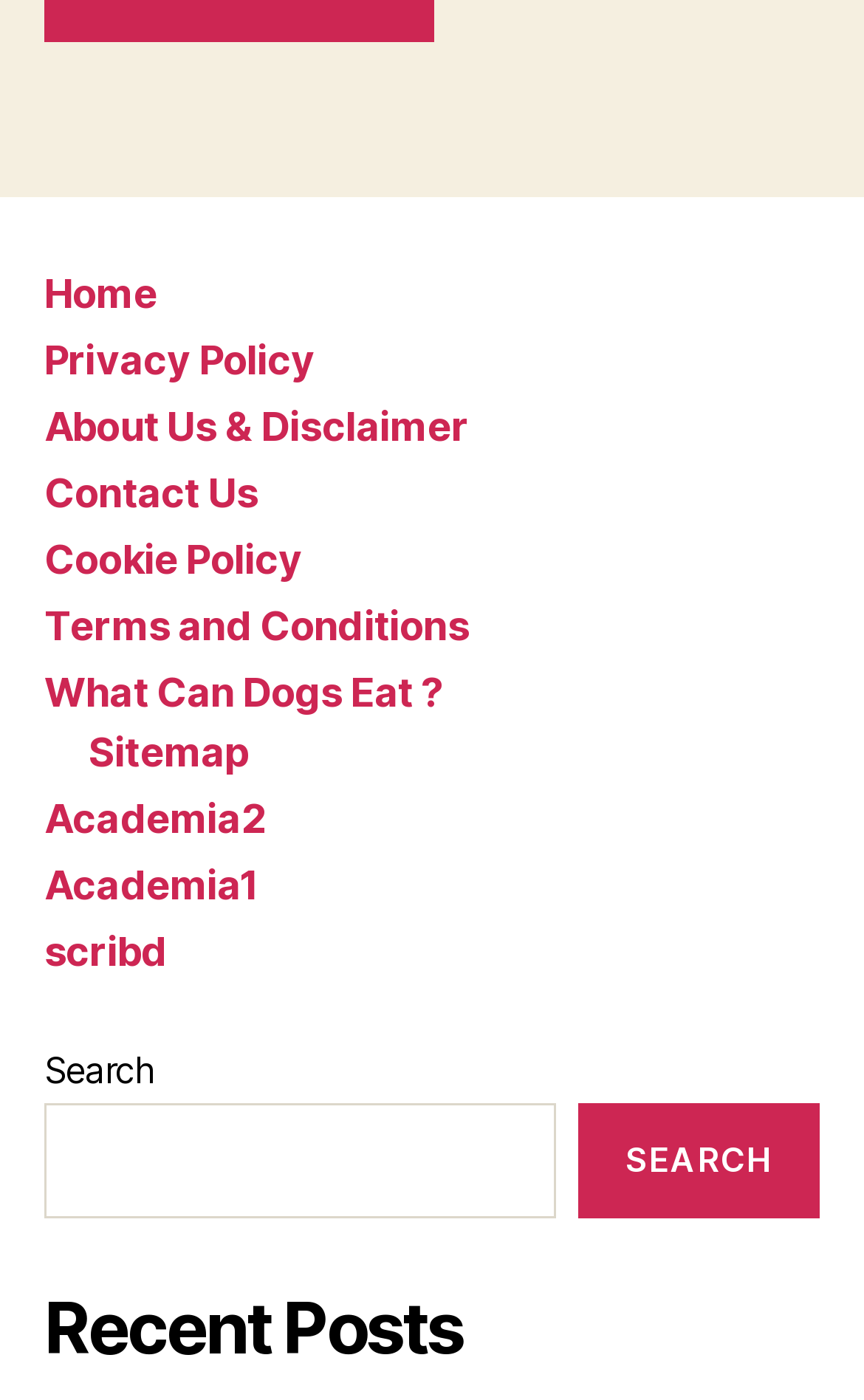What is the purpose of the search box?
From the image, respond with a single word or phrase.

To search